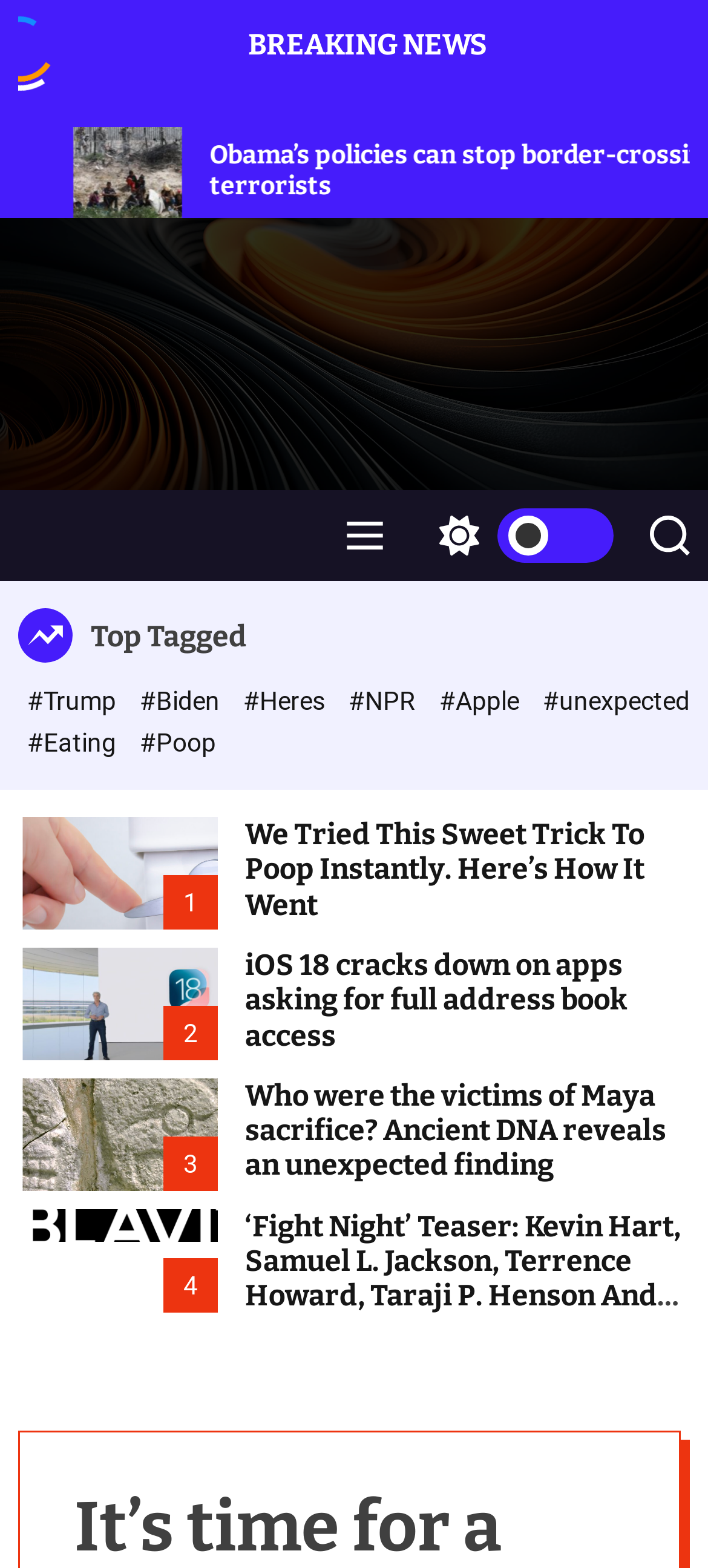Please indicate the bounding box coordinates of the element's region to be clicked to achieve the instruction: "Read the article about 'We Tried This Sweet Trick To Poop Instantly'". Provide the coordinates as four float numbers between 0 and 1, i.e., [left, top, right, bottom].

[0.026, 0.521, 0.308, 0.593]